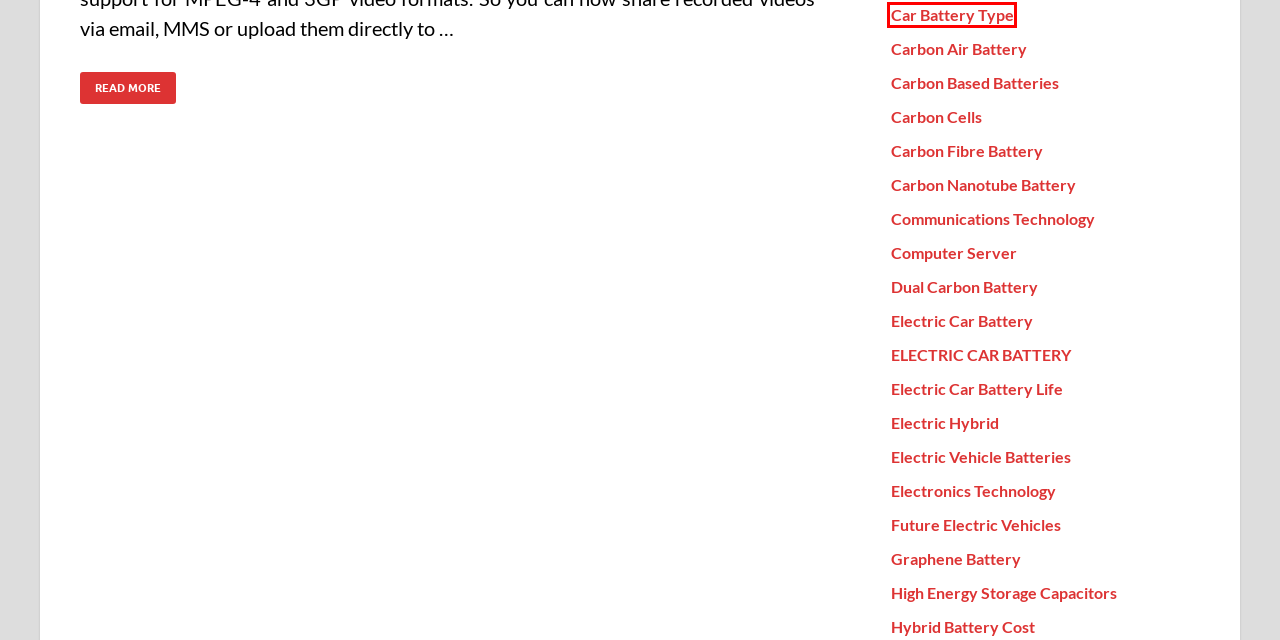Using the screenshot of a webpage with a red bounding box, pick the webpage description that most accurately represents the new webpage after the element inside the red box is clicked. Here are the candidates:
A. Car Battery Type | 4GMF
B. Carbon Air Battery | 4GMF
C. Electric Car Battery | 4GMF
D. Electric Hybrid | 4GMF
E. Future Electric Vehicles | 4GMF
F. Electric Vehicle Batteries | 4GMF
G. Dual Carbon Battery | 4GMF
H. Carbon Nanotube Battery | 4GMF

A